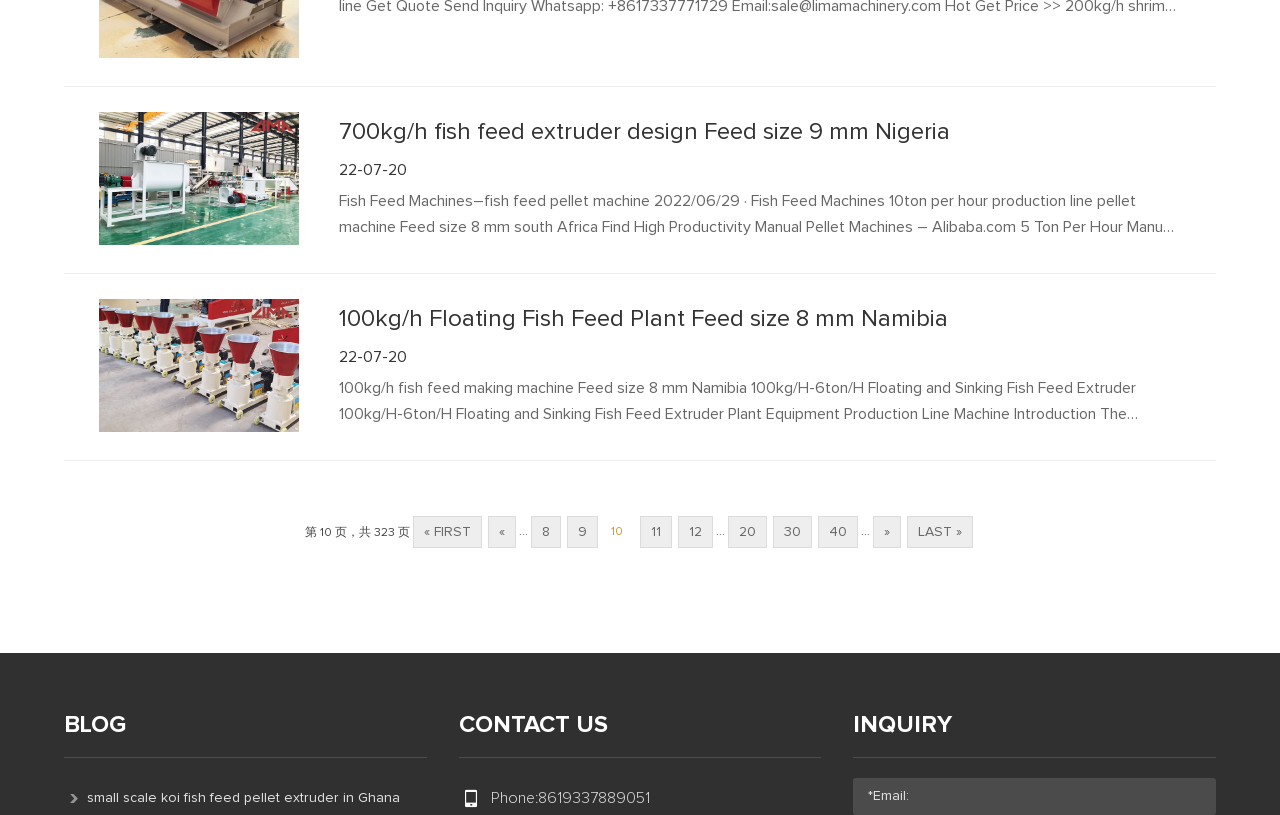What is the current page number?
Provide a detailed answer to the question using information from the image.

I found the current page number by looking at the text '第 10 页，共 323 页' which indicates that the current page is 10.